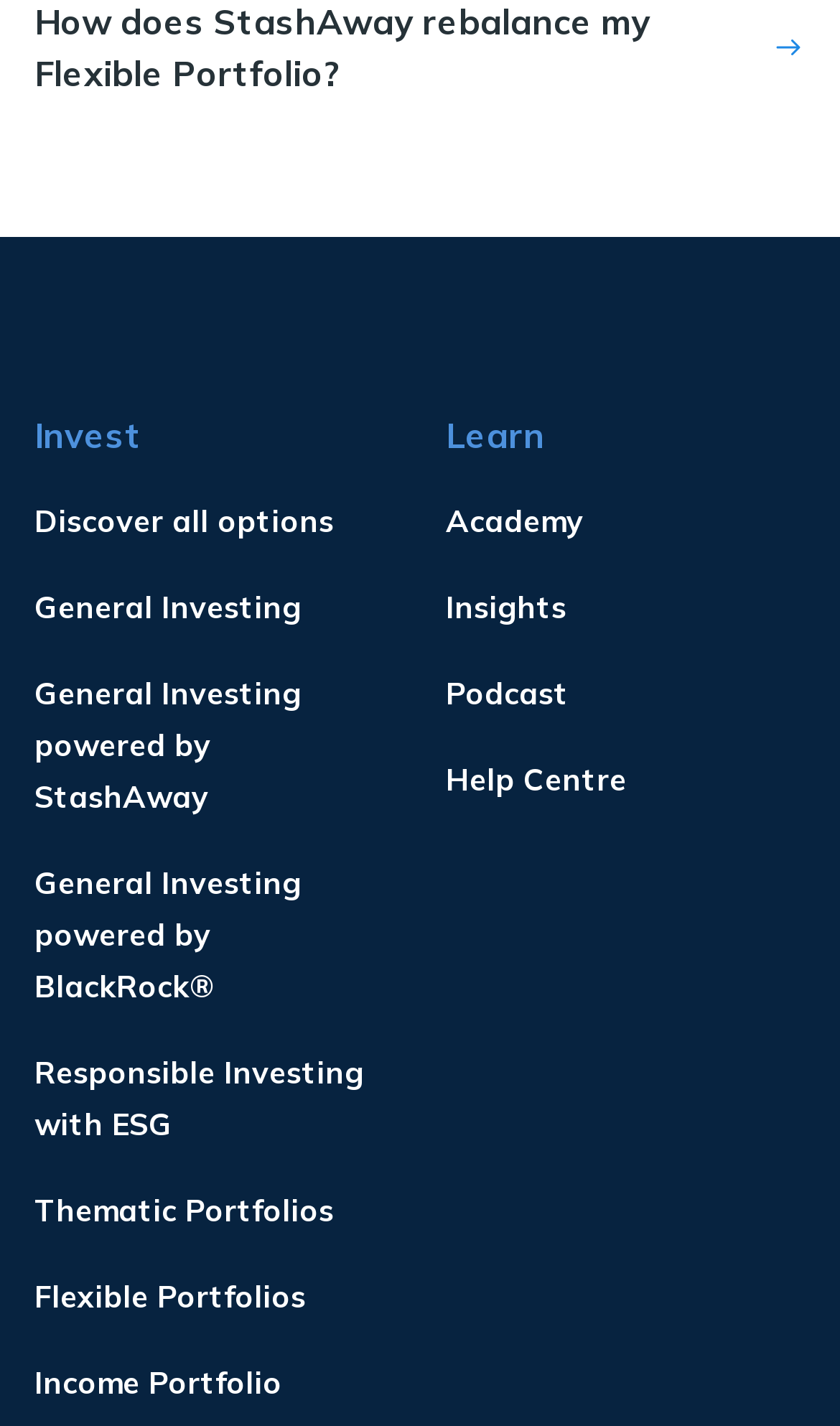What is the last link under the 'Learn' section?
Refer to the image and provide a thorough answer to the question.

I looked at the links under the 'Learn' section and found that the last link is 'Help Centre', which is located at the bottom of the section.